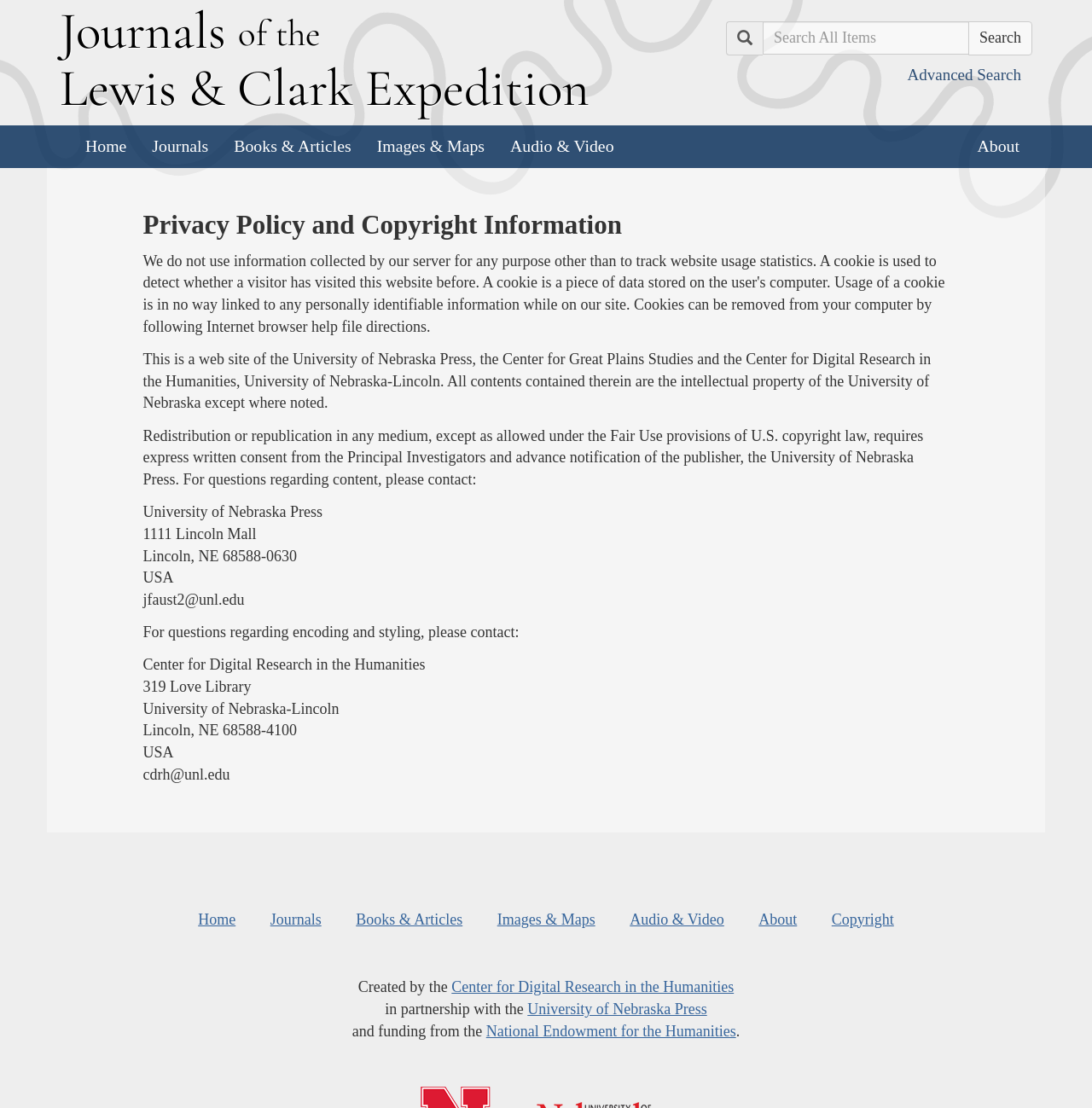Please identify the bounding box coordinates of the element I need to click to follow this instruction: "Contact the Principal Investigators".

[0.131, 0.533, 0.224, 0.549]